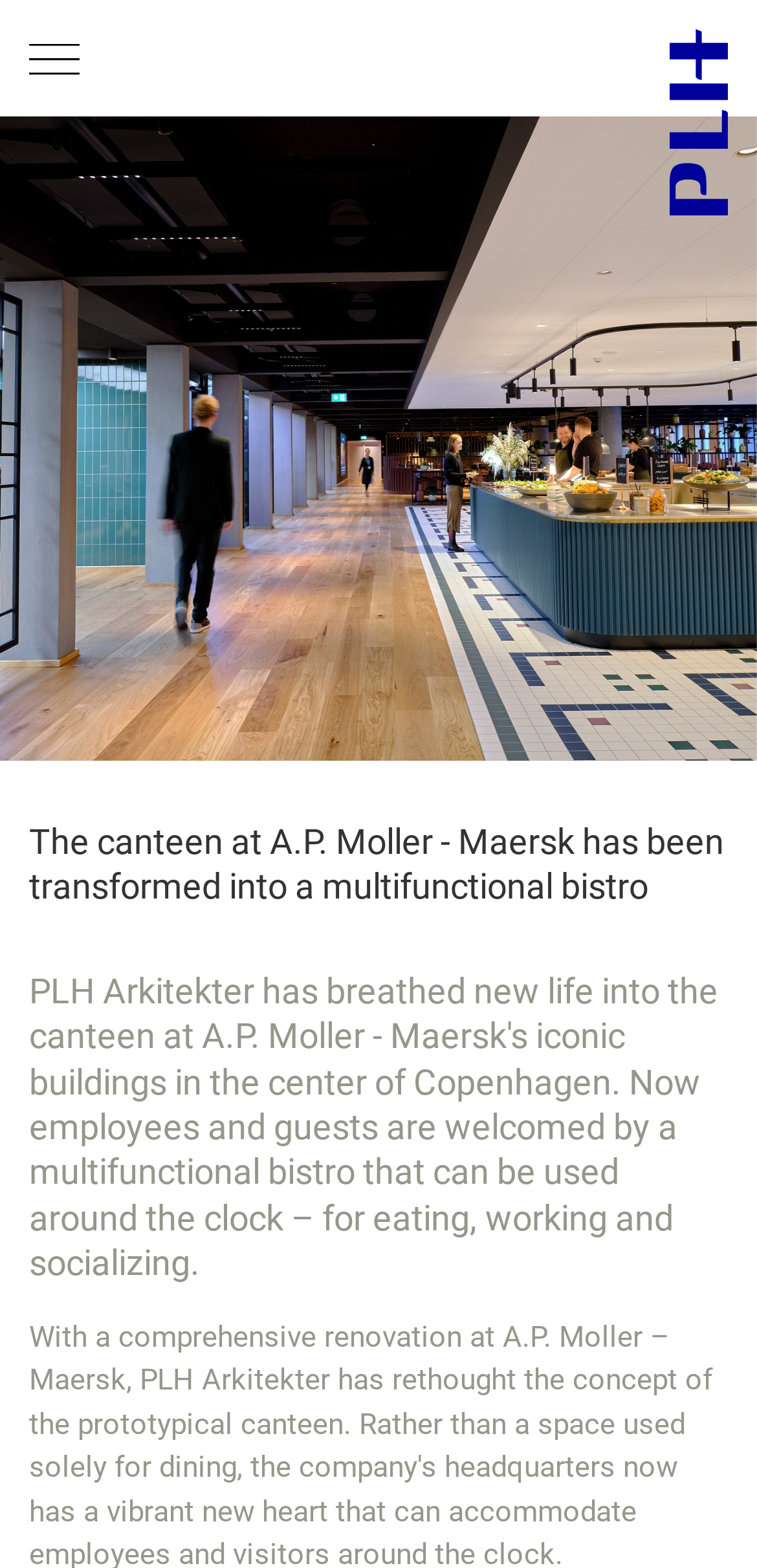Determine the bounding box coordinates of the area to click in order to meet this instruction: "Read data protection declaration".

None